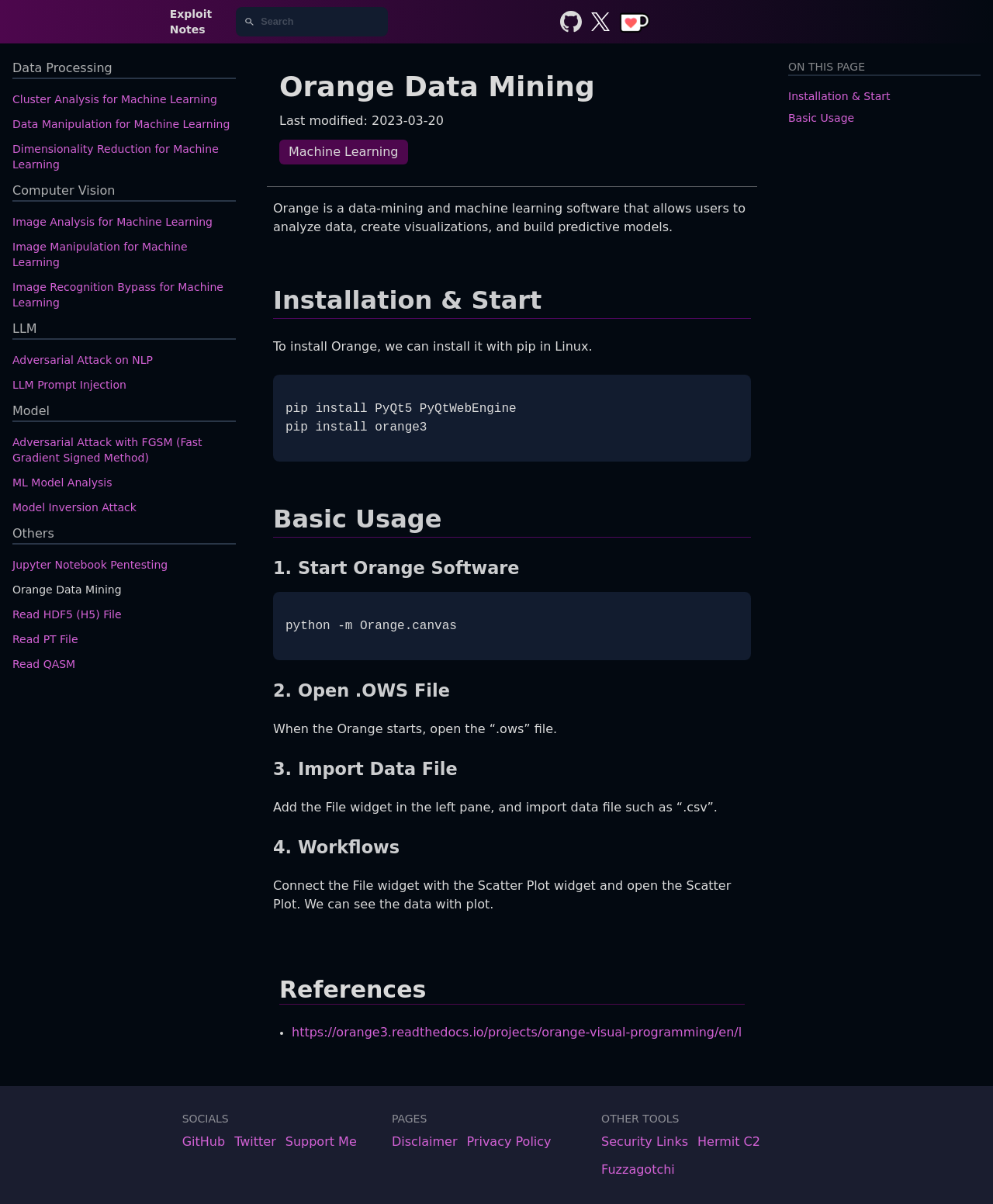Respond concisely with one word or phrase to the following query:
What is the function of the 'Scatter Plot widget'?

Visualize data